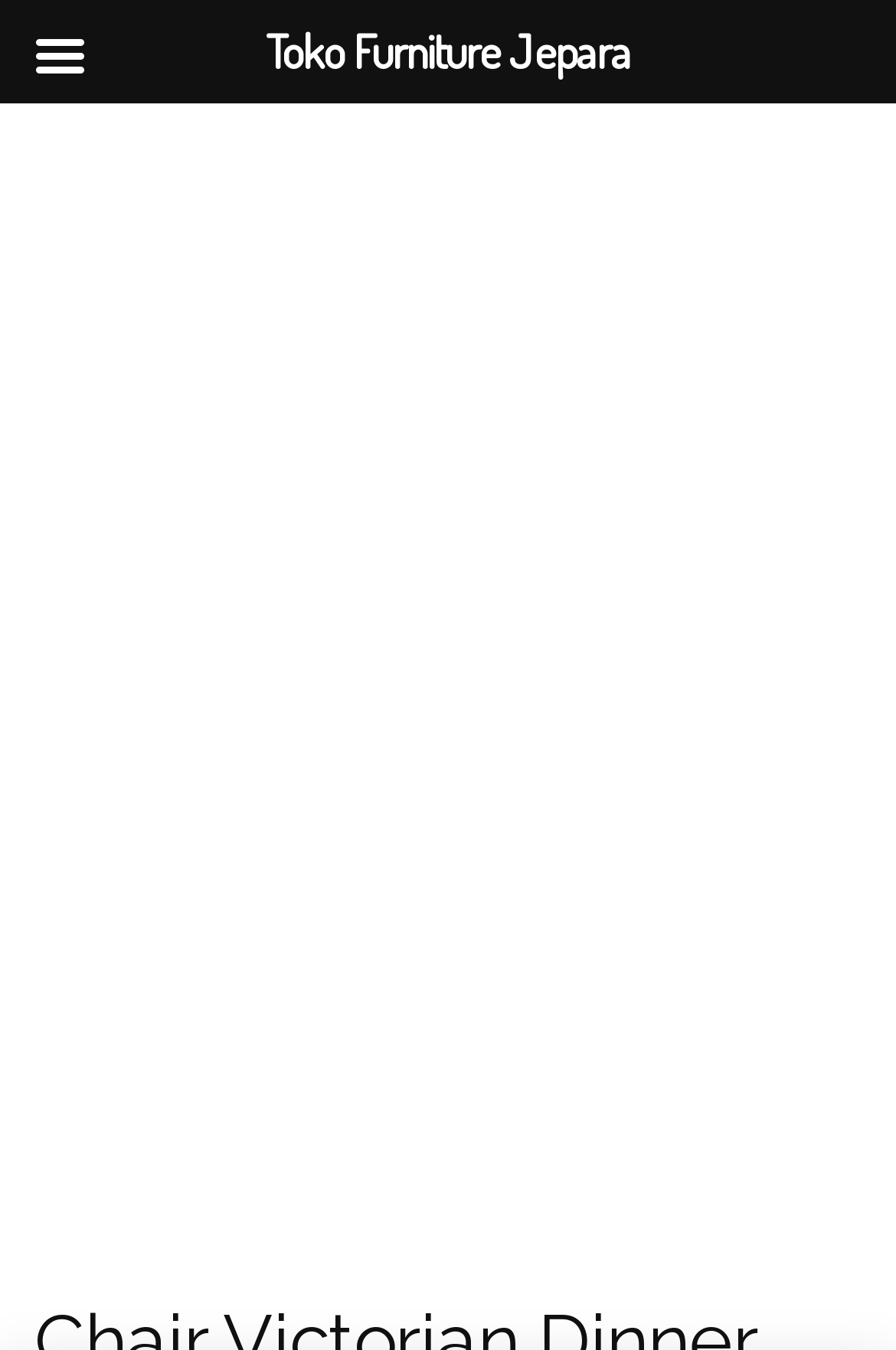Summarize the webpage in an elaborate manner.

This webpage appears to be showcasing a Victorian Carver Seat, a featured product. At the top of the page, there is a prominent figure element that occupies most of the screen, containing three links with corresponding images. These images are arranged horizontally, with the first one on the left, the second in the middle, and the third on the right. Each image is a depiction of the Victorian Carver Seat from a different angle.

Below the figure element, there is a link with the text "Toko Furniture Jepara", which is positioned near the top-left corner of the screen. This link is relatively small compared to the figure element and its images.

The webpage seems to be focused on presenting the Victorian Carver Seat, with the images taking center stage. The link to "Toko Furniture Jepara" appears to be a secondary element, possibly providing additional information or context about the product.